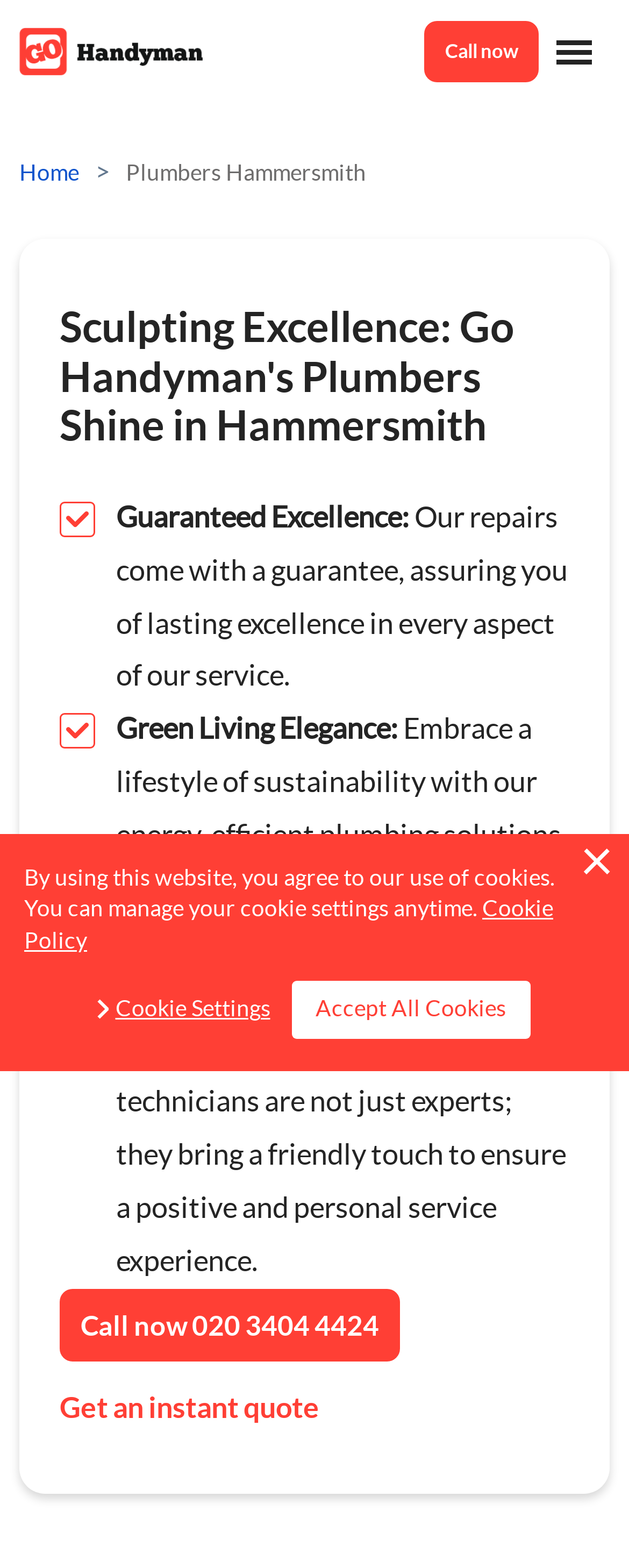Find and indicate the bounding box coordinates of the region you should select to follow the given instruction: "Click the 'Home' link".

[0.046, 0.093, 0.954, 0.117]